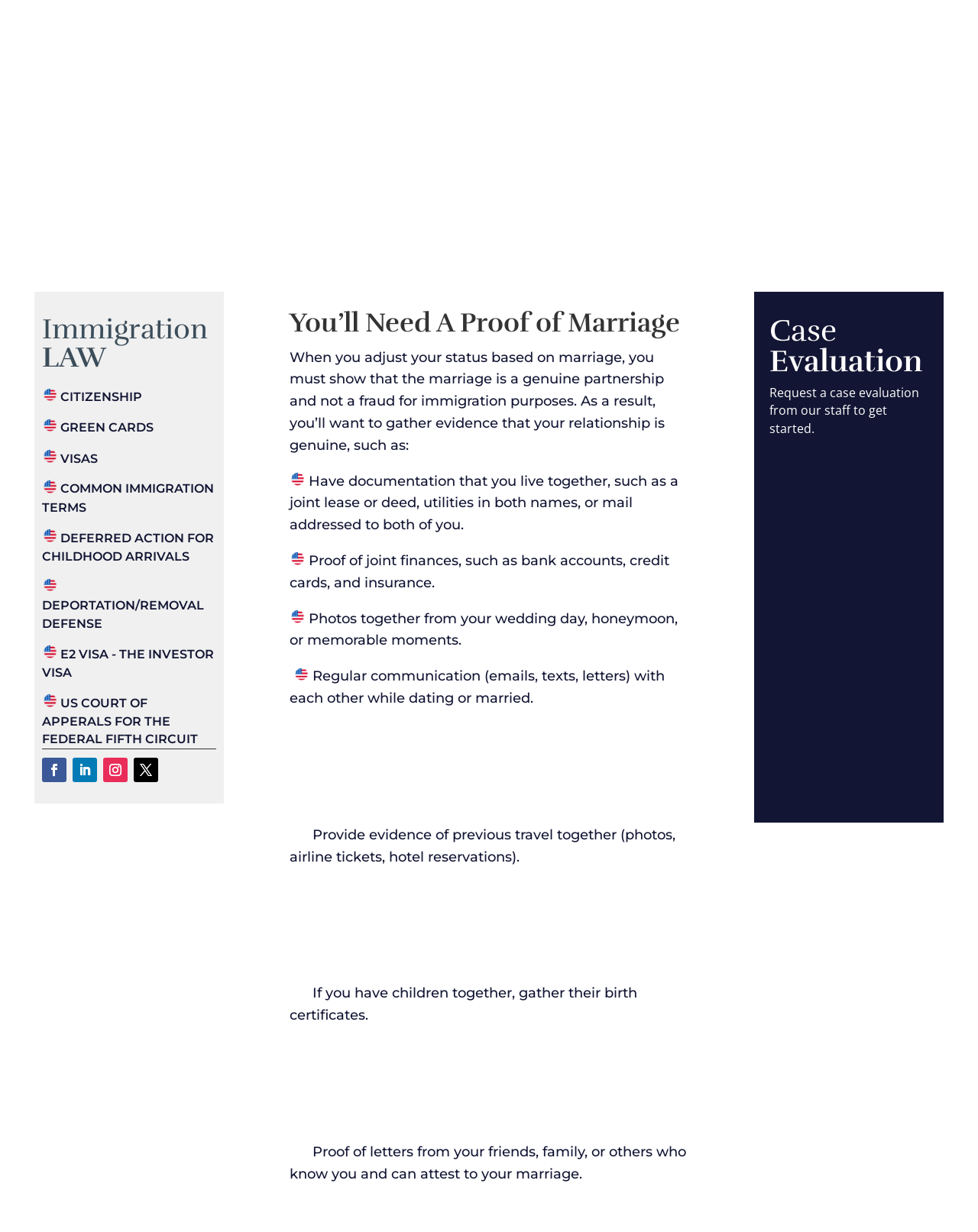For the given element description Follow, determine the bounding box coordinates of the UI element. The coordinates should follow the format (top-left x, top-left y, bottom-right x, bottom-right y) and be within the range of 0 to 1.

[0.105, 0.615, 0.13, 0.635]